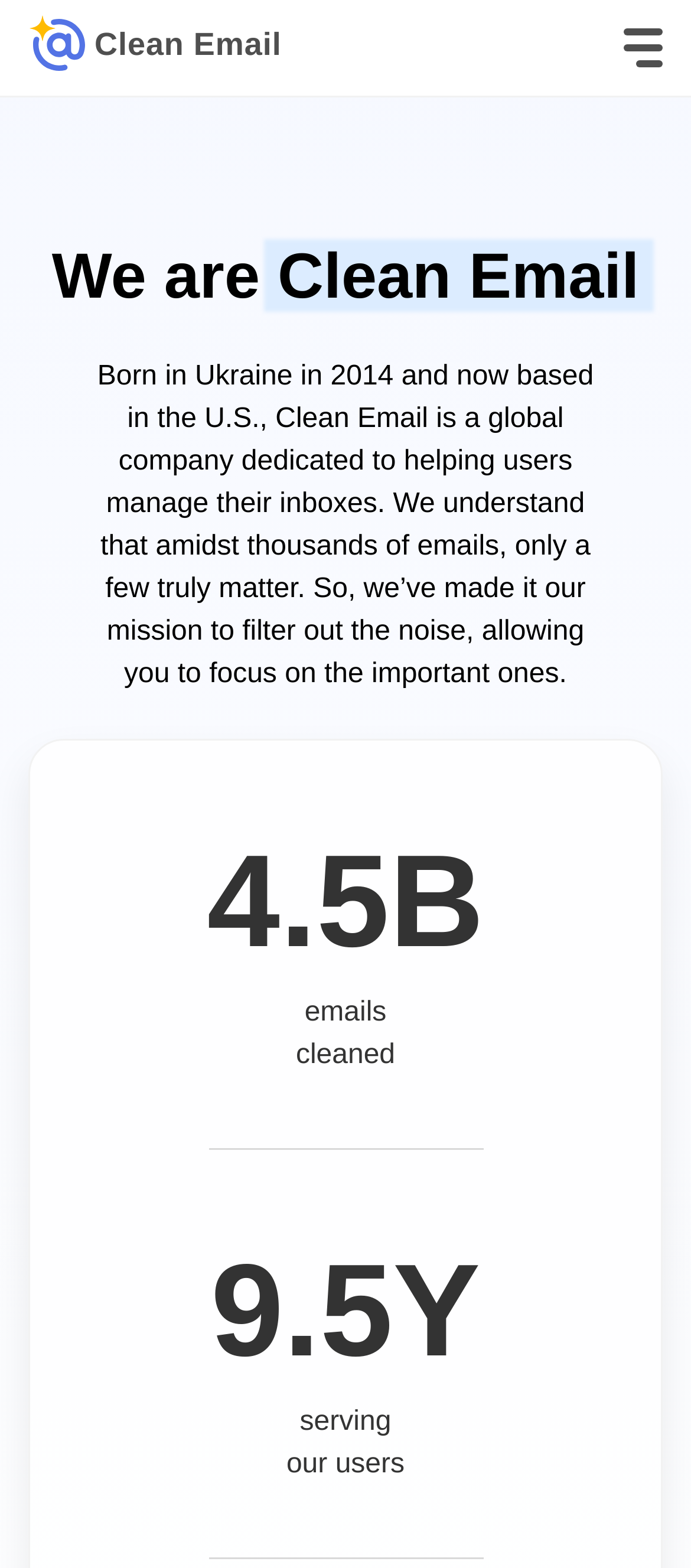Bounding box coordinates are to be given in the format (top-left x, top-left y, bottom-right x, bottom-right y). All values must be floating point numbers between 0 and 1. Provide the bounding box coordinate for the UI element described as: Clean Email

[0.041, 0.009, 0.407, 0.052]